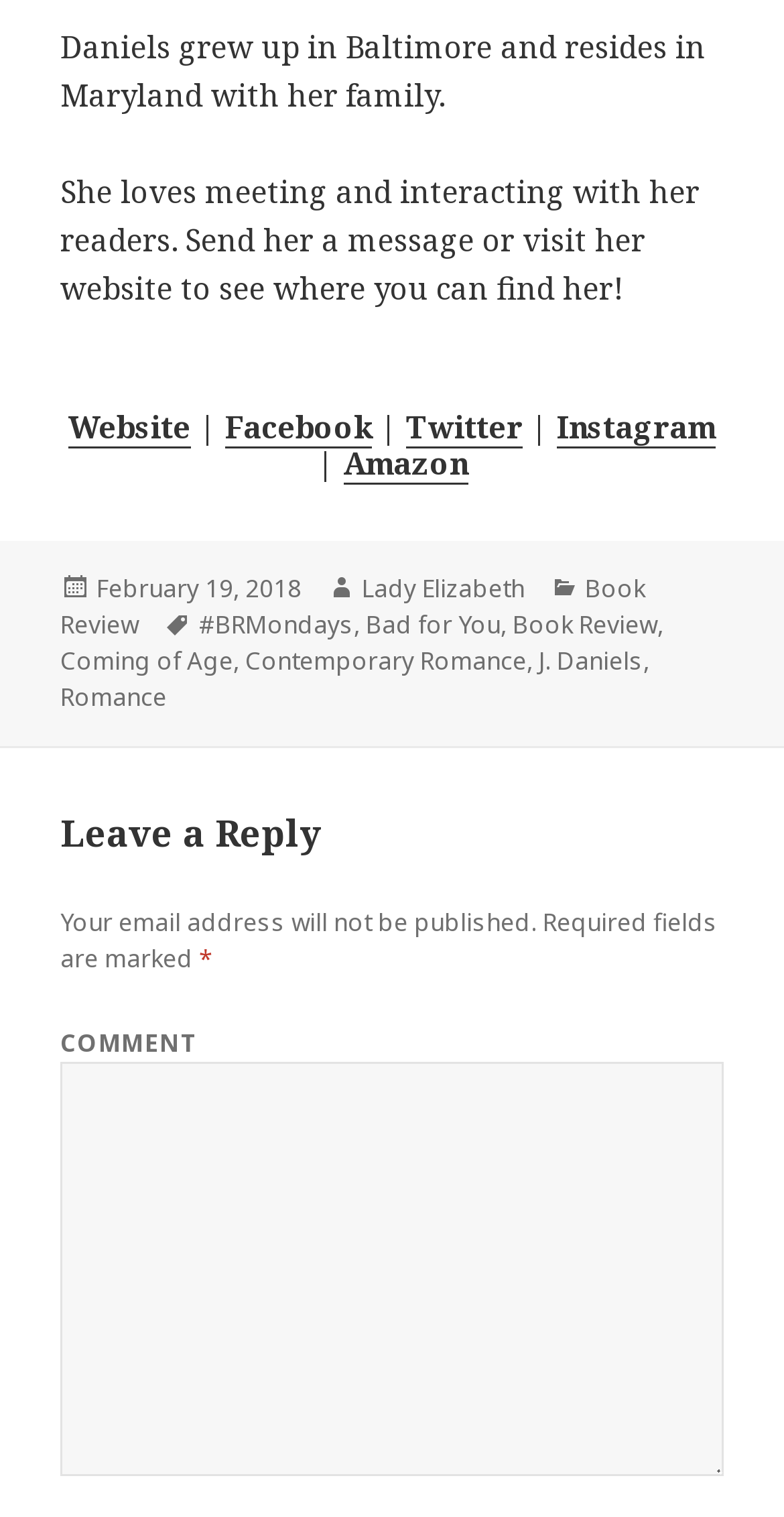Pinpoint the bounding box coordinates of the element to be clicked to execute the instruction: "View the author's Facebook page".

[0.287, 0.268, 0.474, 0.296]